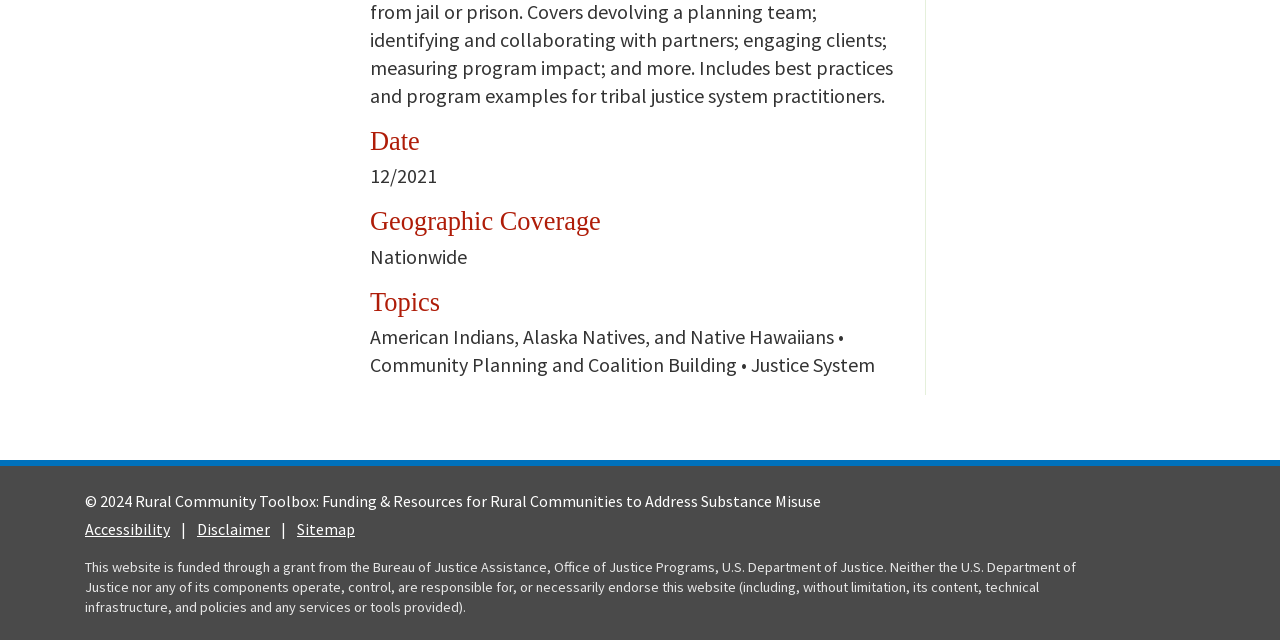Locate the bounding box of the UI element defined by this description: "Disclaimer". The coordinates should be given as four float numbers between 0 and 1, formatted as [left, top, right, bottom].

[0.154, 0.811, 0.211, 0.843]